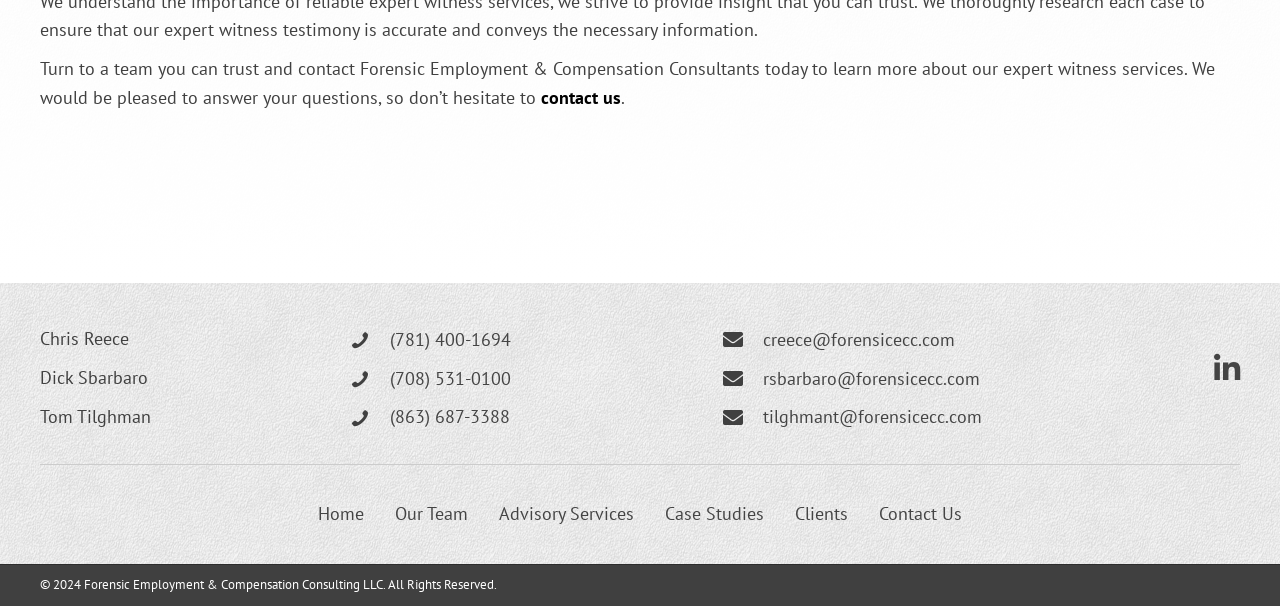What is the copyright year of the webpage?
Please look at the screenshot and answer using one word or phrase.

2024